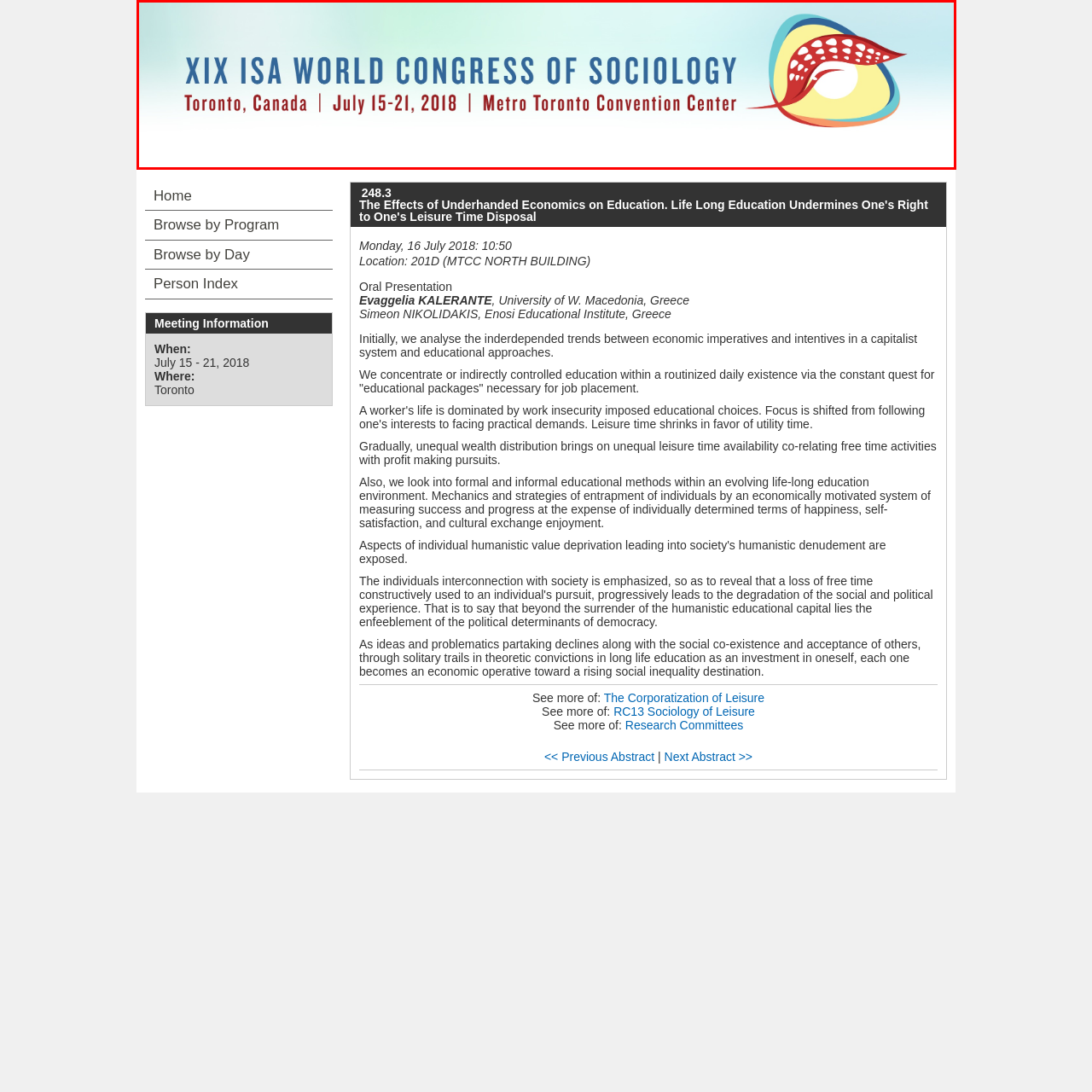Where was the XIX ISA World Congress of Sociology held?
Look closely at the image marked with a red bounding box and answer the question with as much detail as possible, drawing from the image.

The location of the XIX ISA World Congress of Sociology can be identified by reading the caption, which mentions that the event was held at the Metro Toronto Convention Center in Toronto, Canada.